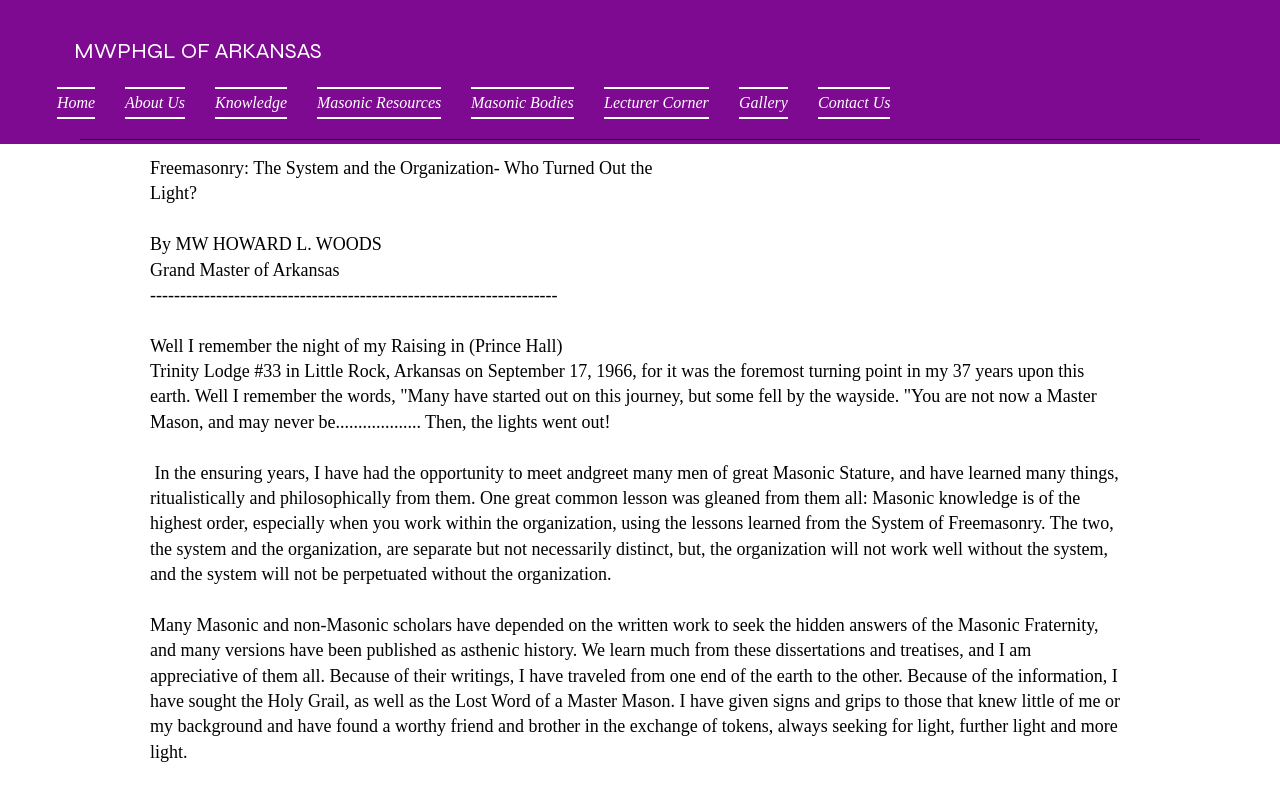Determine the bounding box for the described HTML element: "Home". Ensure the coordinates are four float numbers between 0 and 1 in the format [left, top, right, bottom].

[0.045, 0.11, 0.086, 0.151]